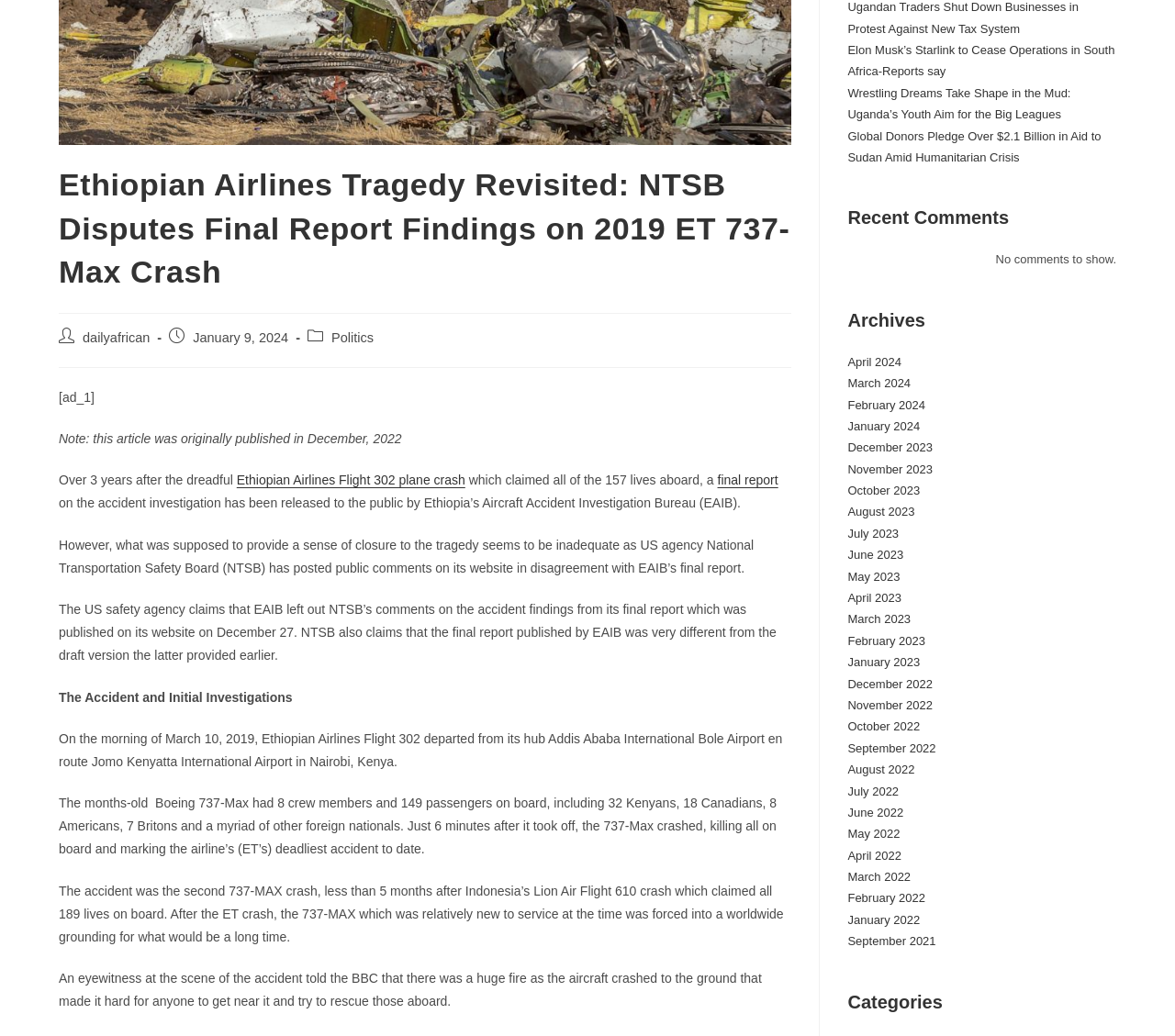Locate the bounding box of the UI element with the following description: "dailyafrican".

[0.07, 0.319, 0.128, 0.333]